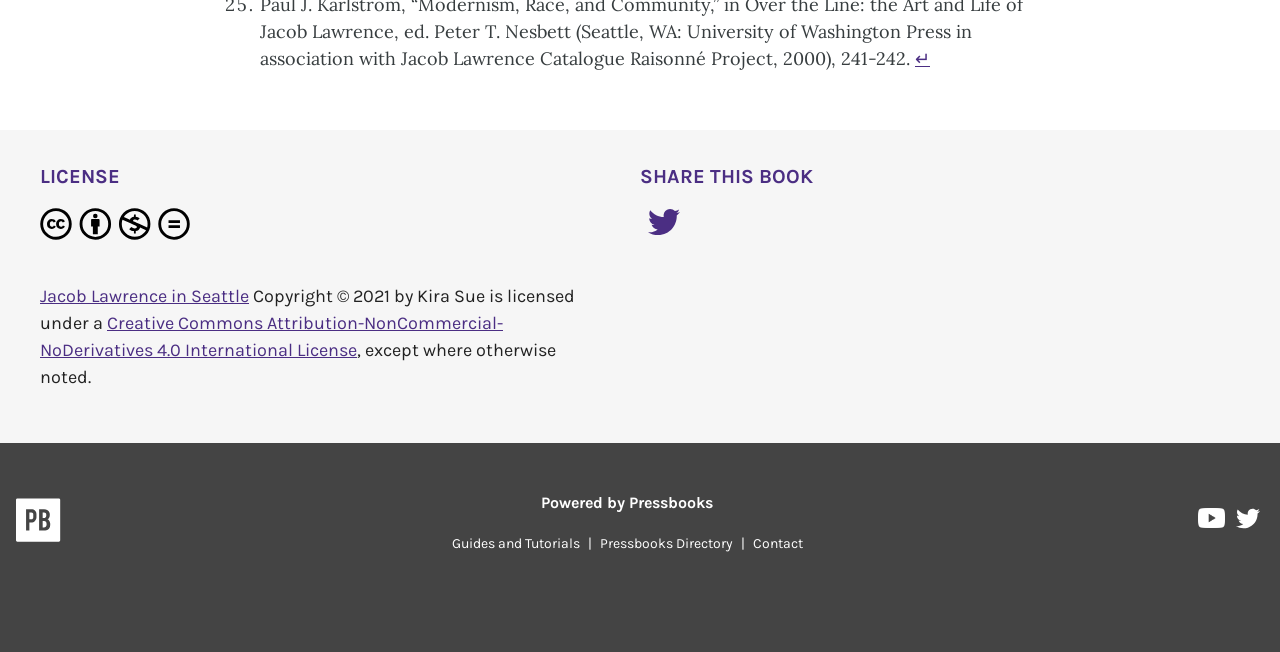Refer to the image and provide a thorough answer to this question:
How can I share this book on social media?

I found the sharing option by looking at the links and icons on the page, and I saw a Twitter icon with the text 'Share on Twitter', which suggests that I can share this book on Twitter.